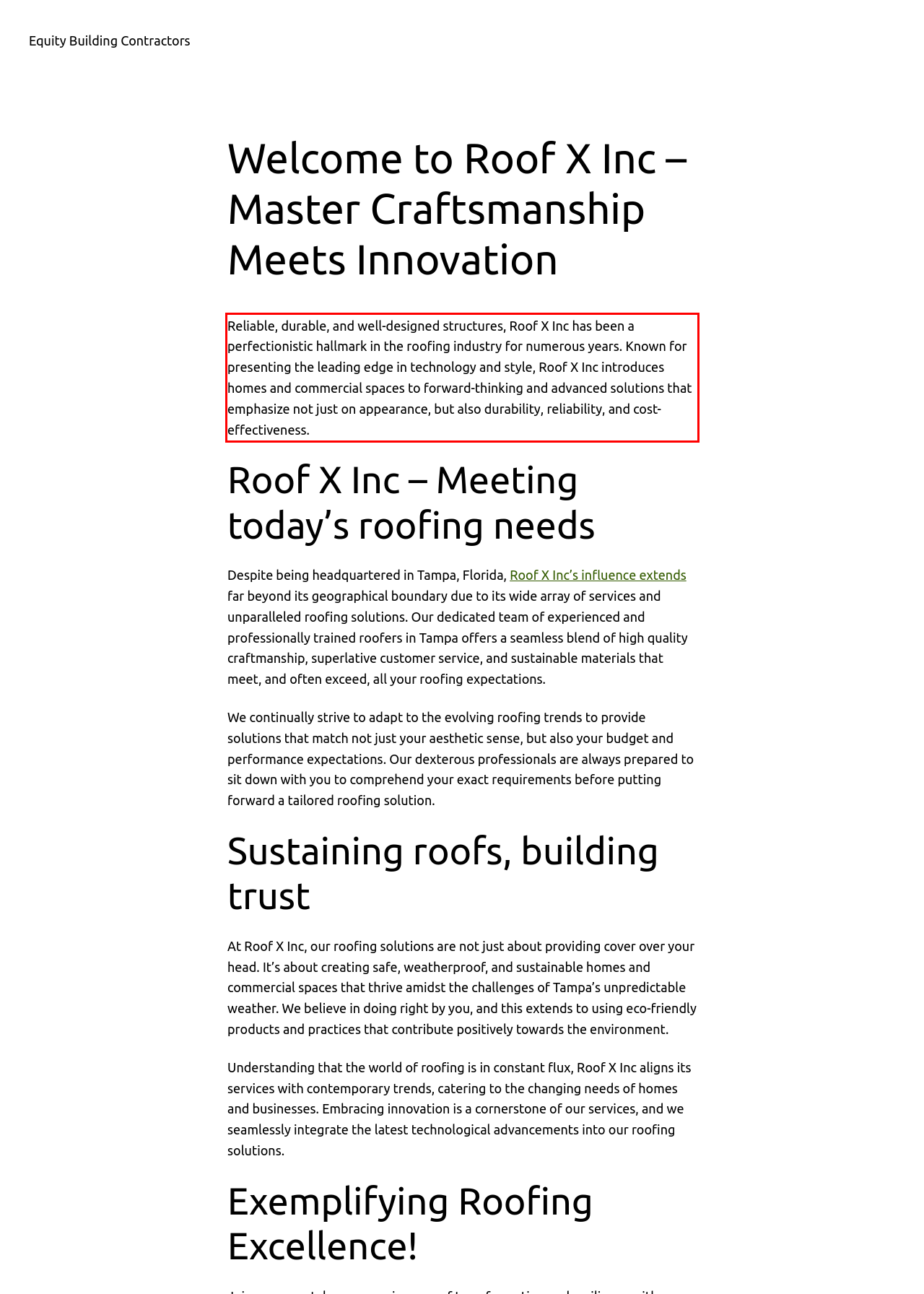Please identify and extract the text content from the UI element encased in a red bounding box on the provided webpage screenshot.

Reliable, durable, and well-designed structures, Roof X Inc has been a perfectionistic hallmark in the roofing industry for numerous years. Known for presenting the leading edge in technology and style, Roof X Inc introduces homes and commercial spaces to forward-thinking and advanced solutions that emphasize not just on appearance, but also durability, reliability, and cost-effectiveness.